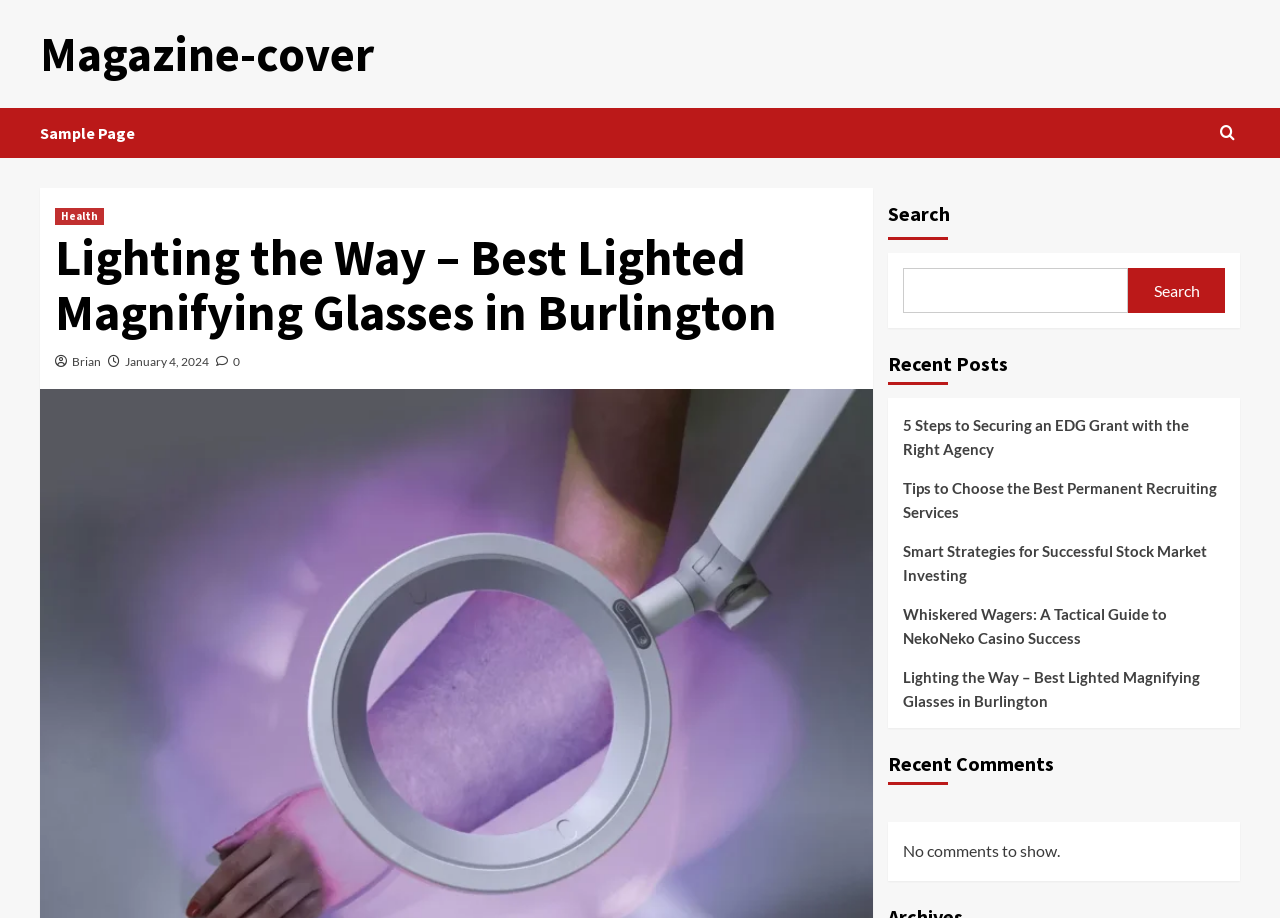Determine the bounding box coordinates of the region to click in order to accomplish the following instruction: "Read the recent post about EDG Grant". Provide the coordinates as four float numbers between 0 and 1, specifically [left, top, right, bottom].

[0.705, 0.45, 0.957, 0.519]